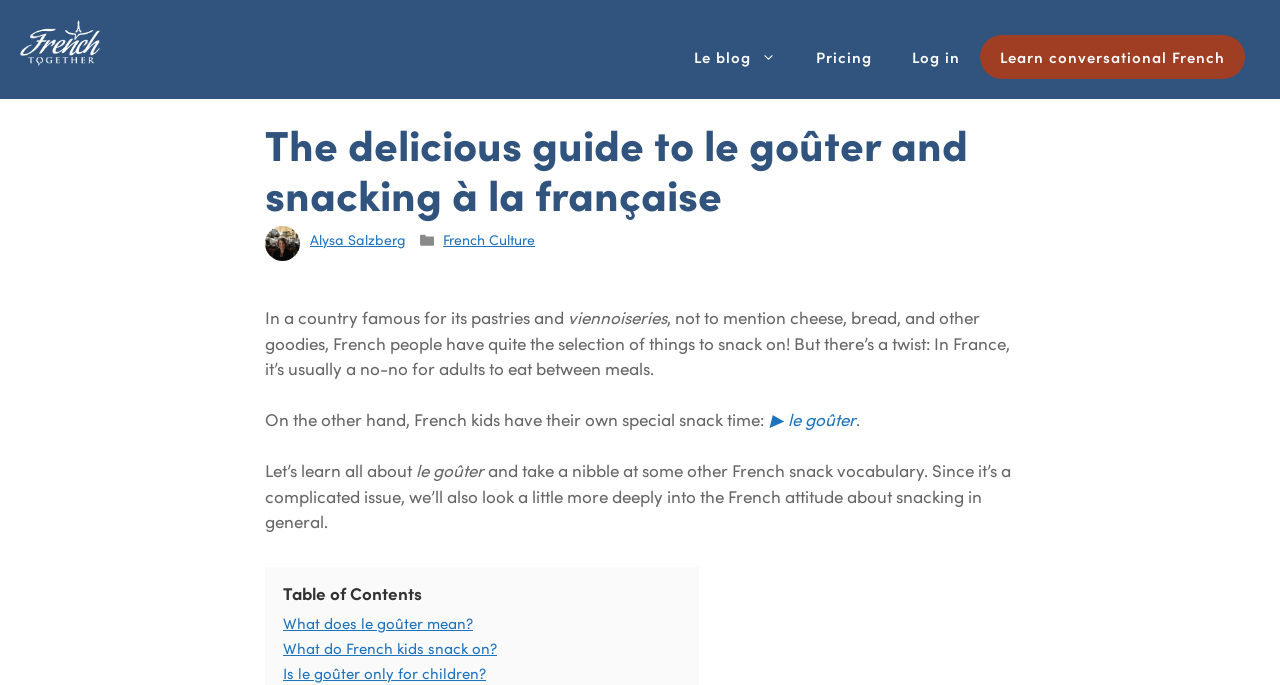Please determine and provide the text content of the webpage's heading.

The delicious guide to le goûter and snacking à la française